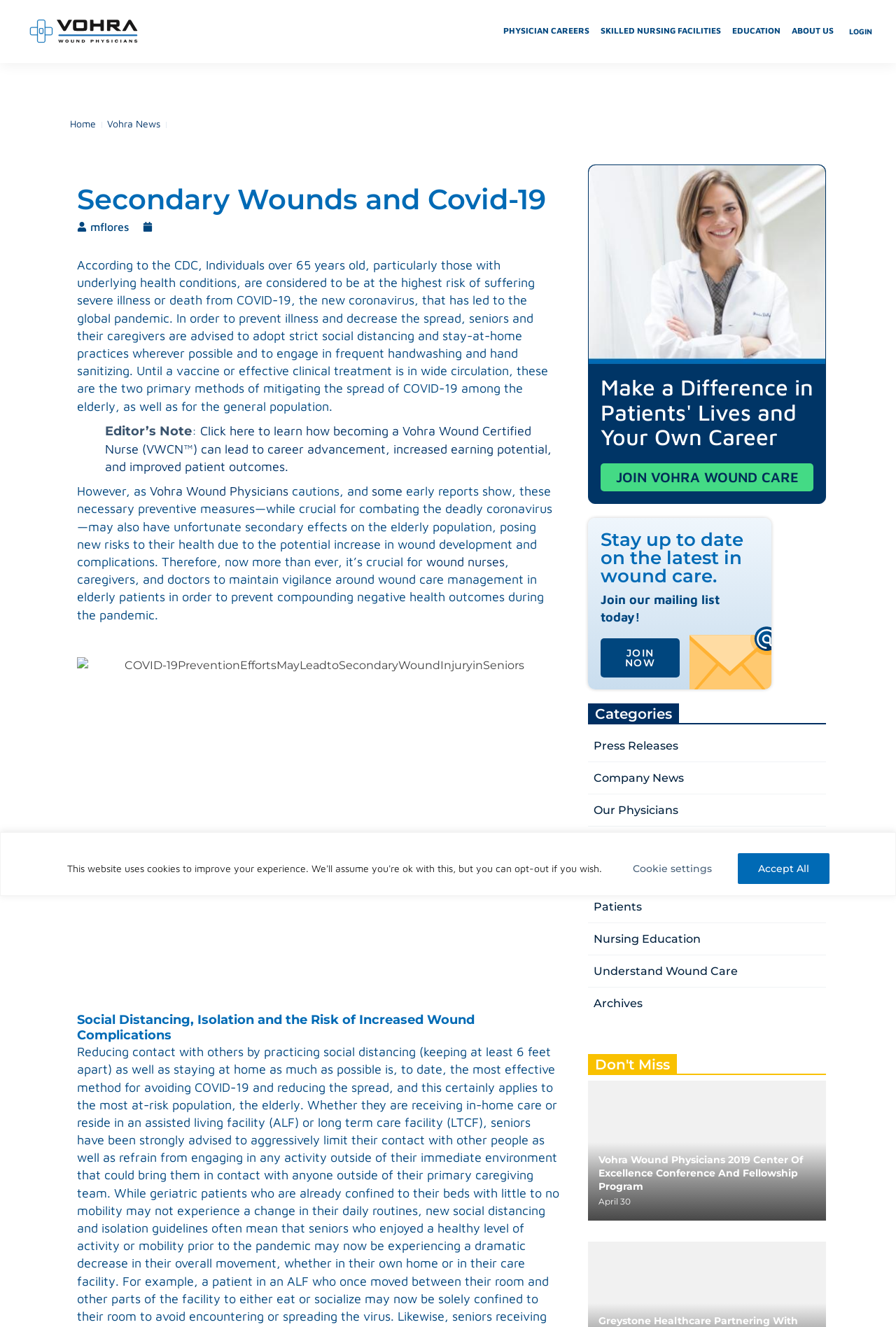Please determine the bounding box coordinates for the UI element described as: "Long-Term Care Facilities".

[0.662, 0.647, 0.928, 0.671]